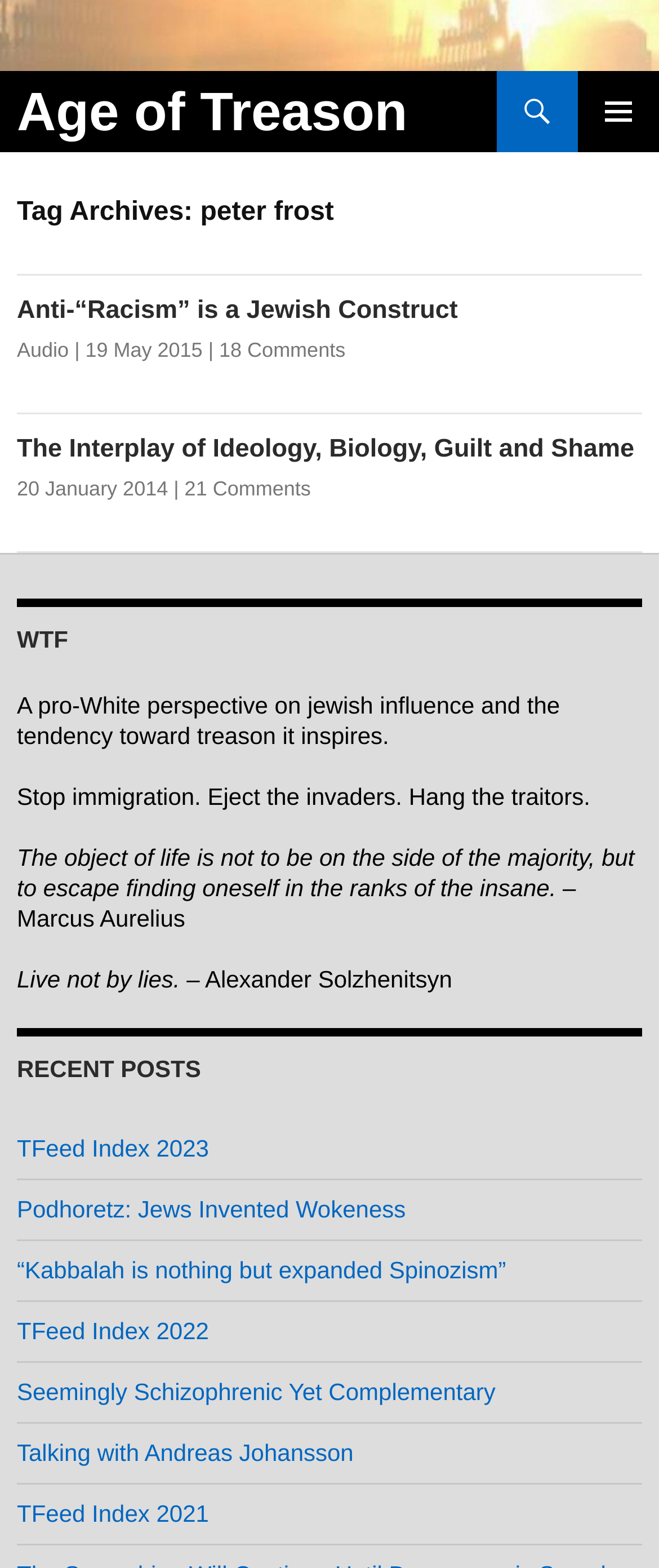Please provide a one-word or phrase answer to the question: 
What type of content is available on the website?

Articles and posts